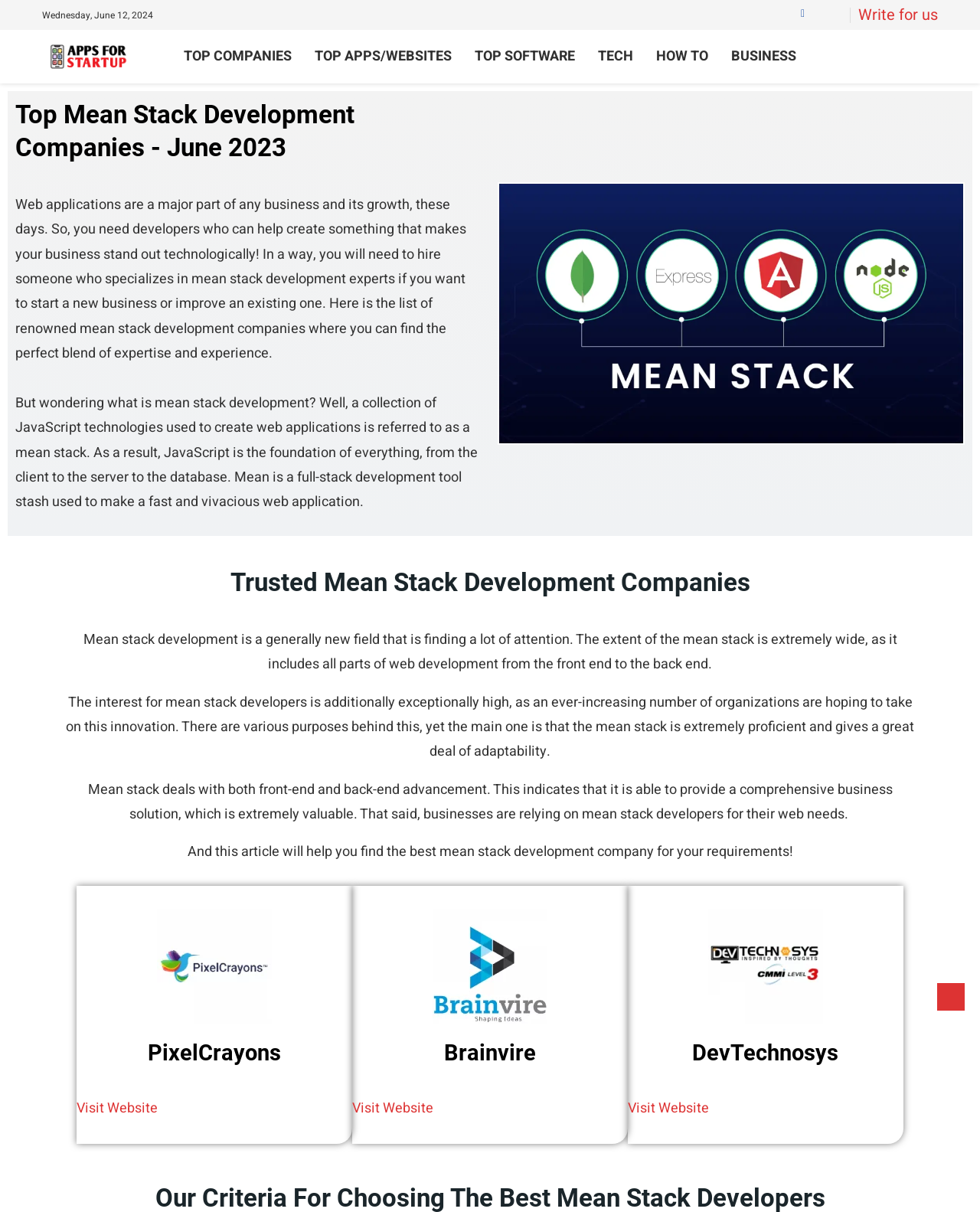How many companies are listed on this webpage?
Craft a detailed and extensive response to the question.

I counted the number of companies listed on the webpage and found three companies: PixelCrayons, Brainvire, and DevTechnosys. Each company has a logo, heading, and a 'Visit Website' link.